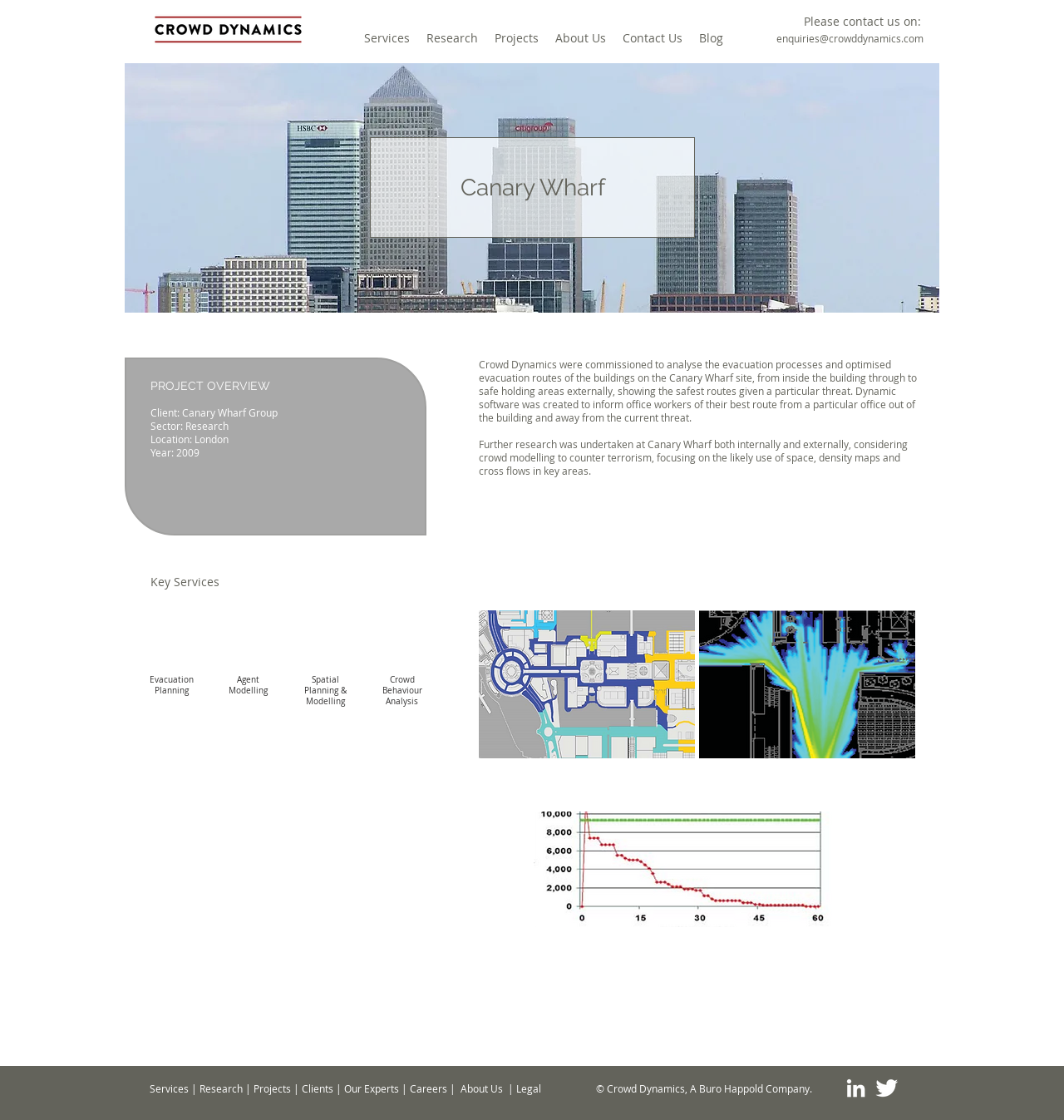What is the name of the company that commissioned the project? Examine the screenshot and reply using just one word or a brief phrase.

Canary Wharf Group